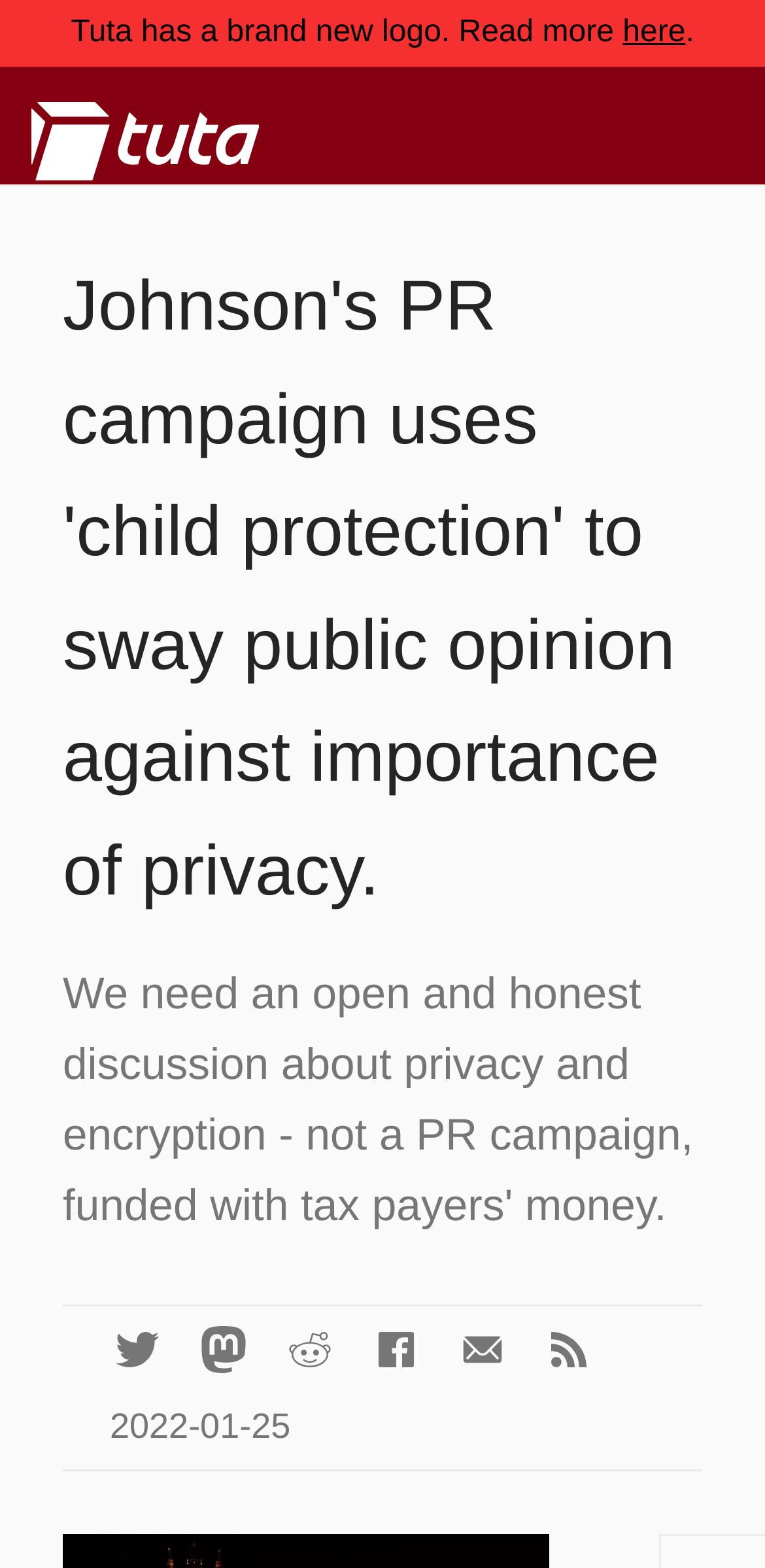What is the date mentioned at the bottom of the page?
Look at the image and respond with a one-word or short phrase answer.

2022-01-25